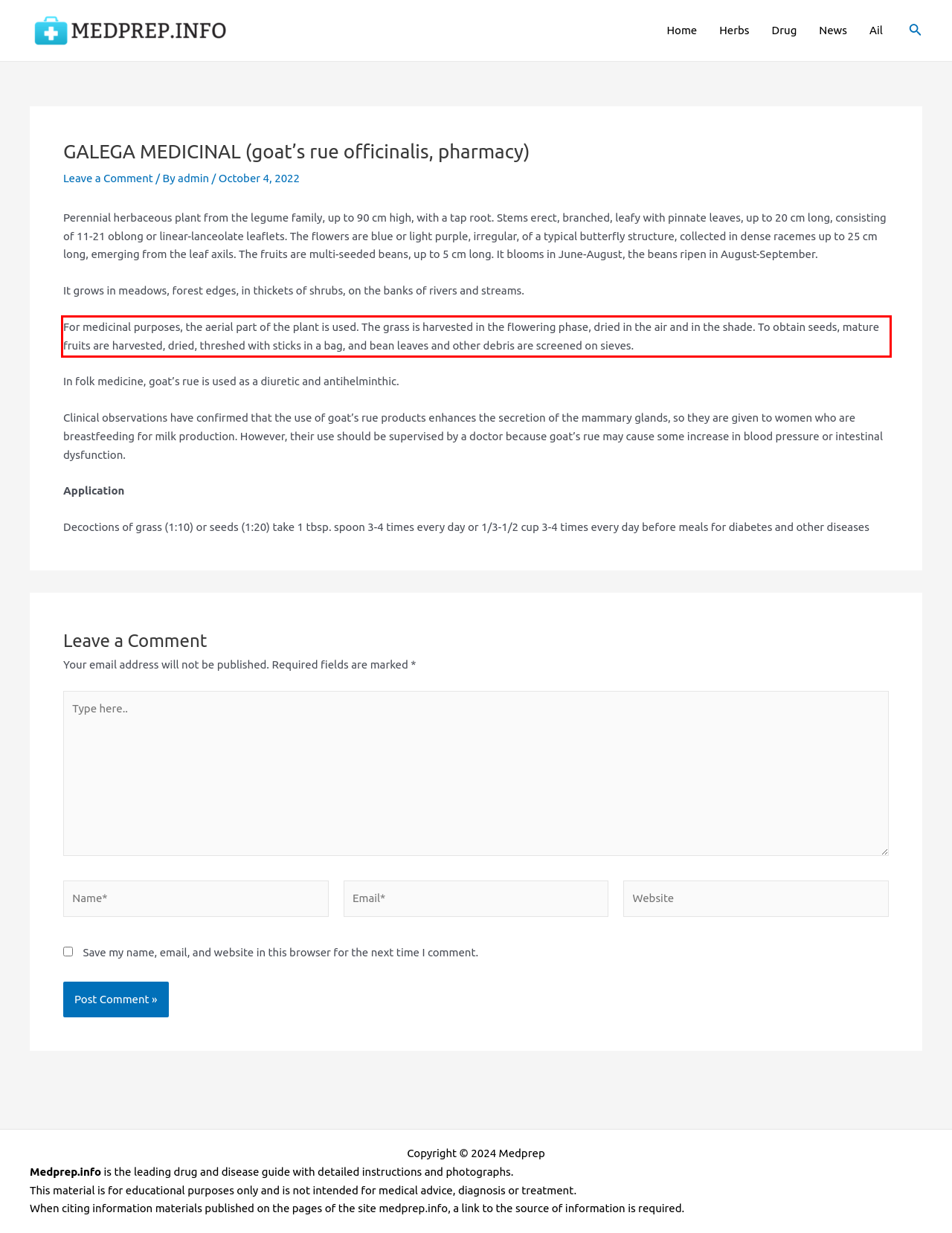Observe the screenshot of the webpage that includes a red rectangle bounding box. Conduct OCR on the content inside this red bounding box and generate the text.

For medicinal purposes, the aerial part of the plant is used. The grass is harvested in the flowering phase, dried in the air and in the shade. To obtain seeds, mature fruits are harvested, dried, threshed with sticks in a bag, and bean leaves and other debris are screened on sieves.